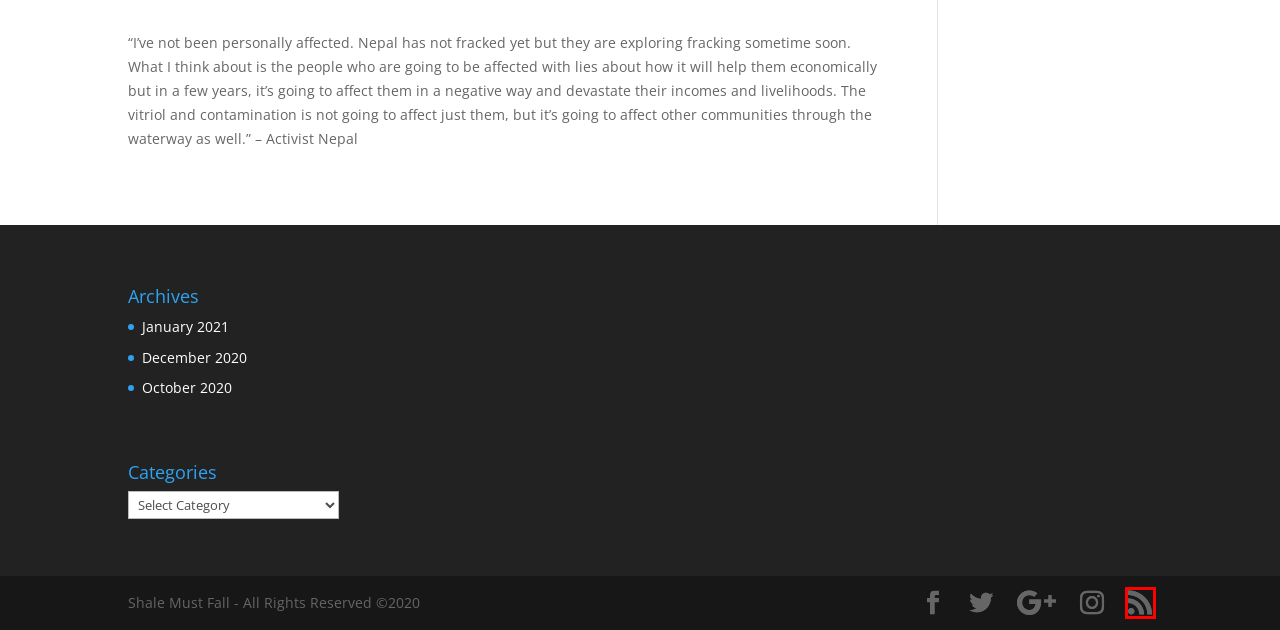Given a screenshot of a webpage with a red bounding box highlighting a UI element, determine which webpage description best matches the new webpage that appears after clicking the highlighted element. Here are the candidates:
A. Archives | Shale Must Fall
B. U.N. Fracking Ban Proposal | Shale Must Fall
C. testimony | Shale Must Fall
D. Shale Must Fall
E. France | Shale Must Fall
F. Mexico | Shale Must Fall
G. AGOSTO 2022 | Shale Must Fall
H. How You Can Help | Shale Must Fall

D